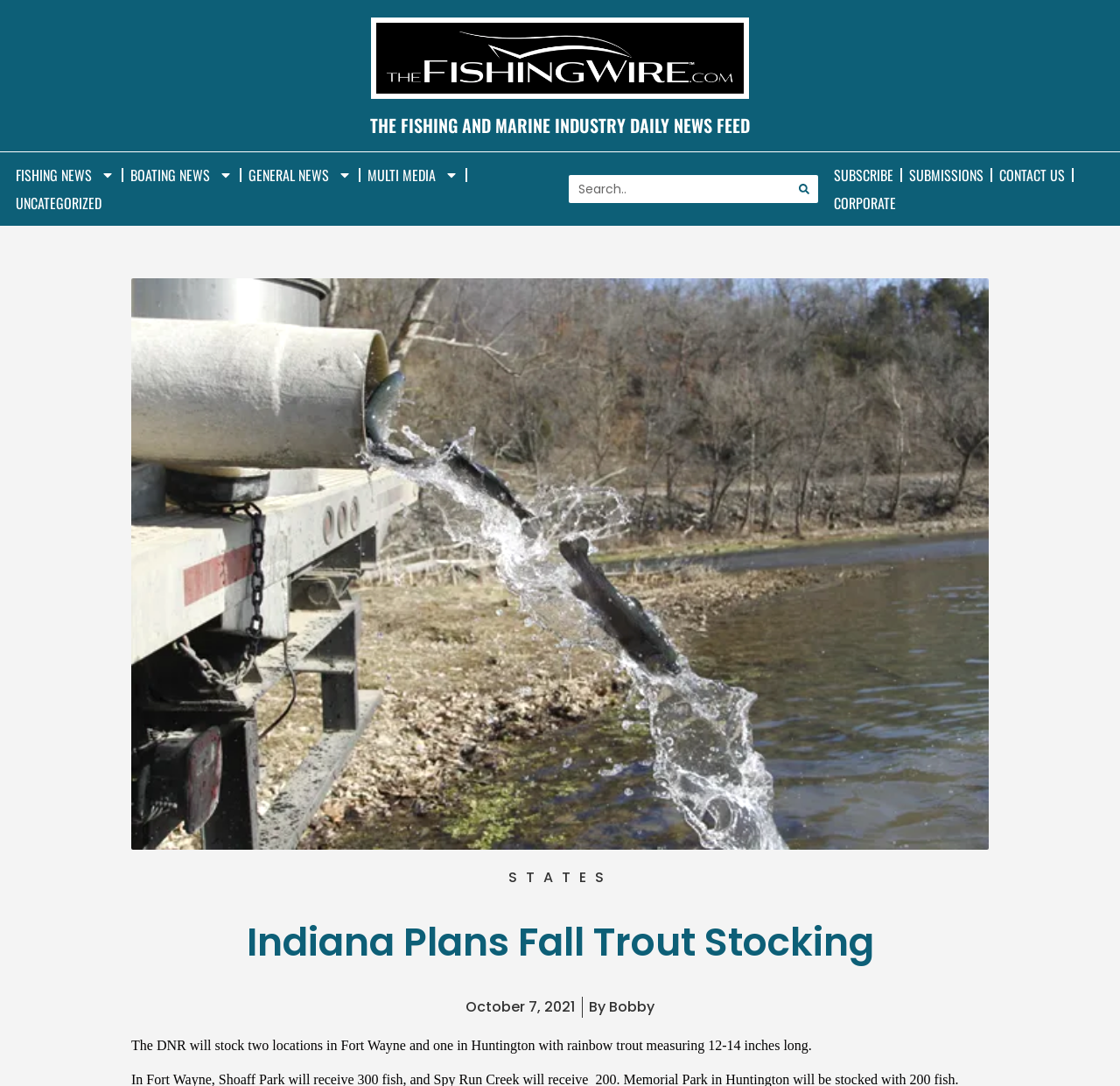Who is the author of the article?
Identify the answer in the screenshot and reply with a single word or phrase.

Bobby